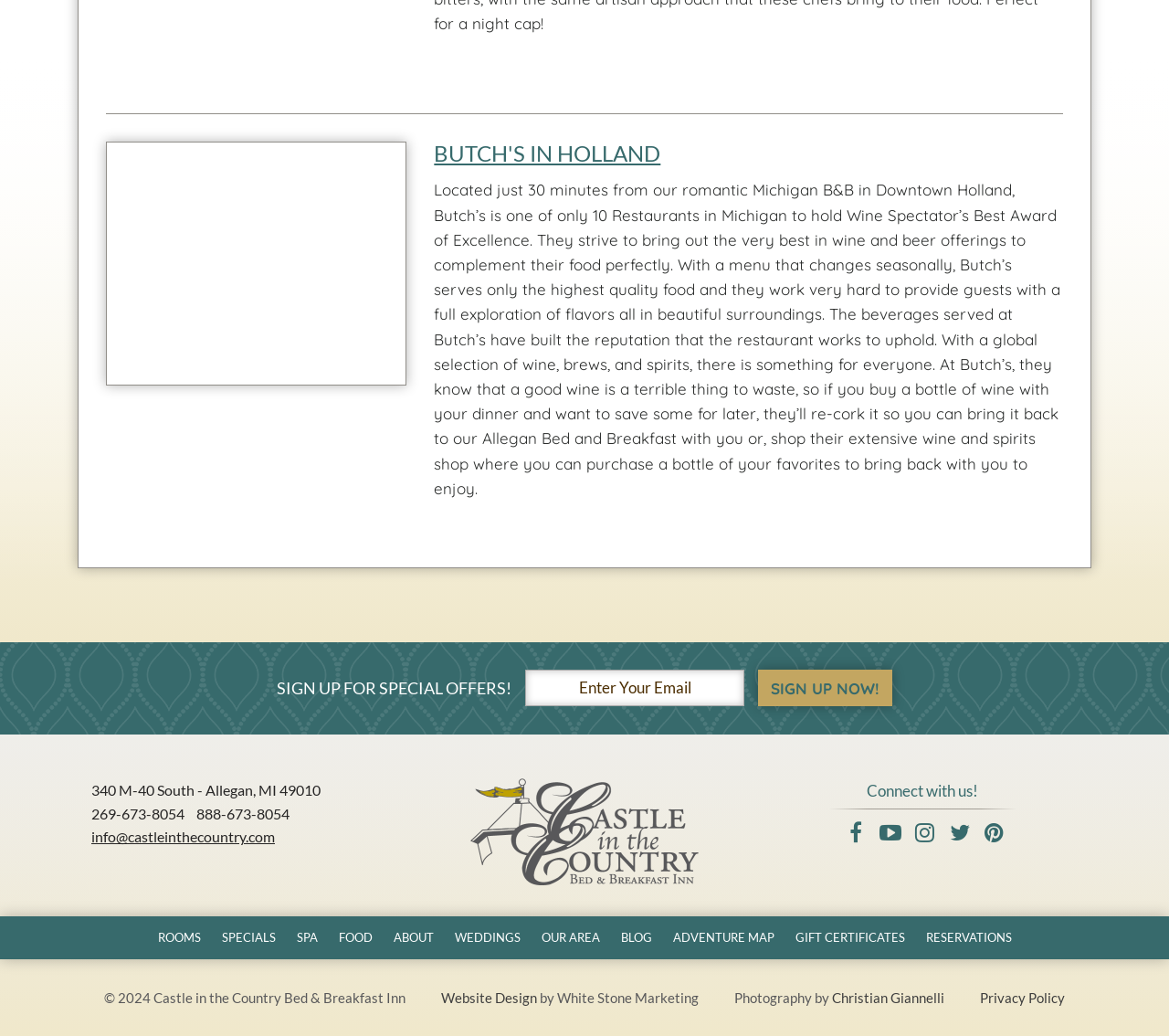Answer the following in one word or a short phrase: 
What is the purpose of the 'Sign Up Now!' button?

To receive special offers